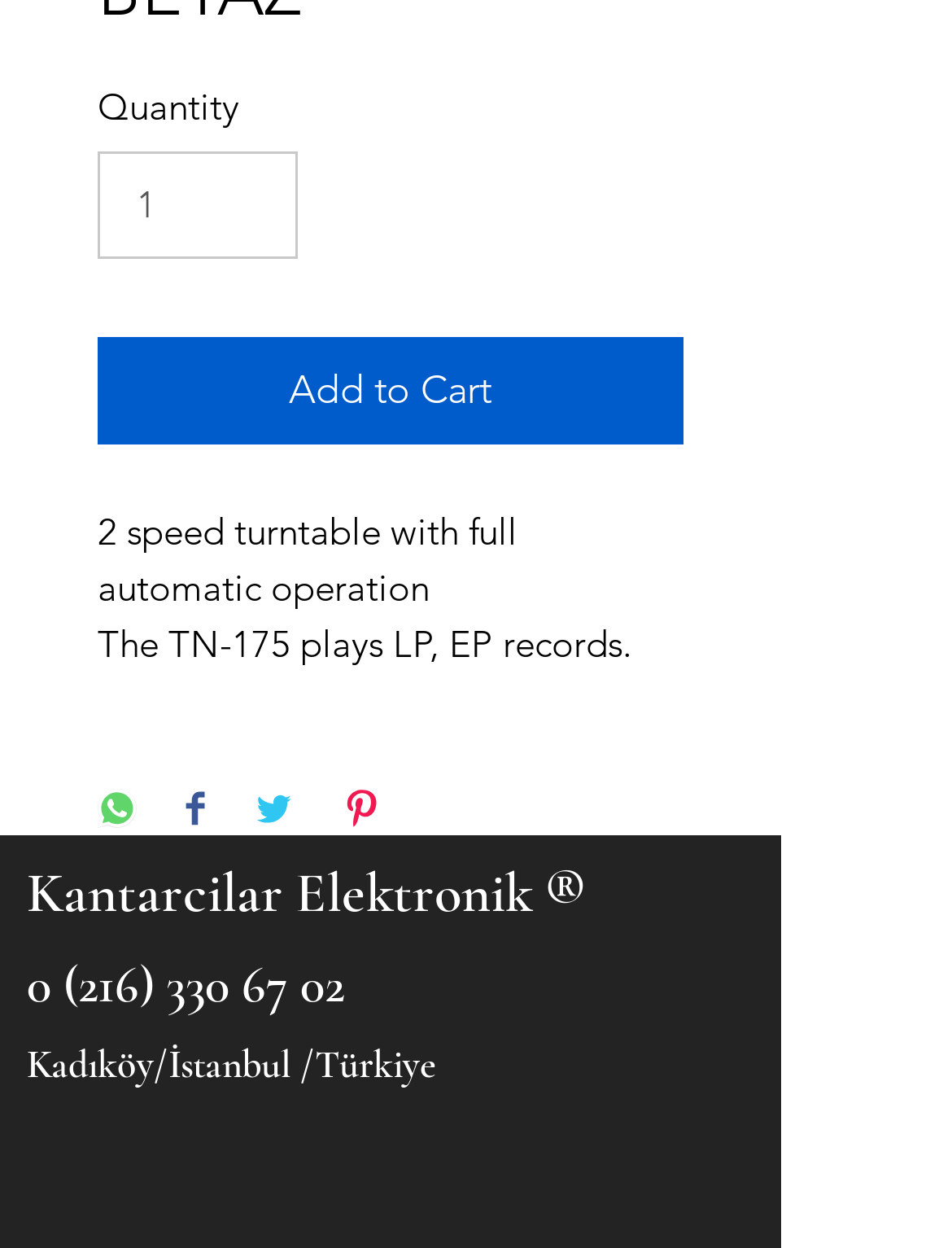Give a one-word or short-phrase answer to the following question: 
What is the location of Kantarcilar Elektronik?

Kadıköy/İstanbul /Türkiye